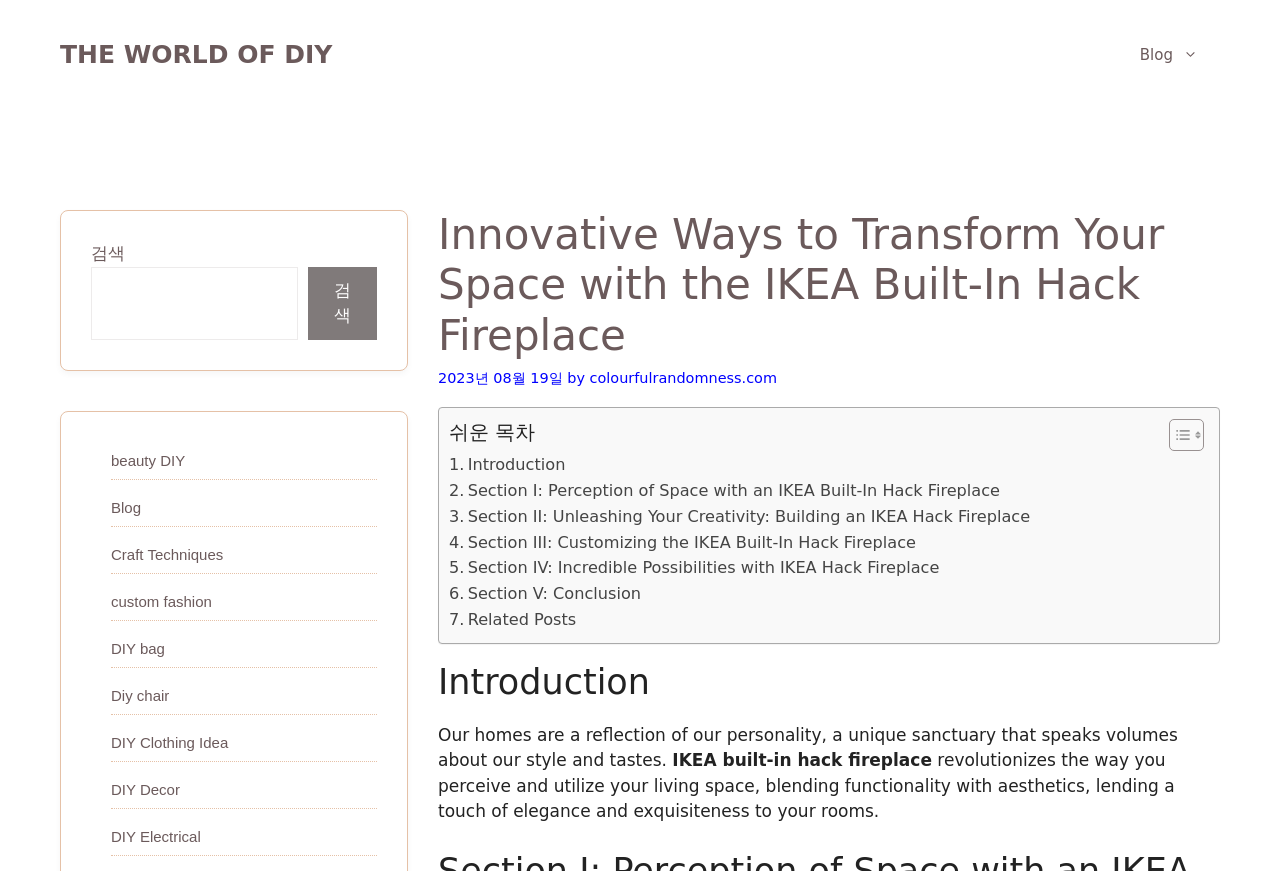Determine the coordinates of the bounding box for the clickable area needed to execute this instruction: "Click on the 'THE WORLD OF DIY' link".

[0.047, 0.046, 0.26, 0.079]